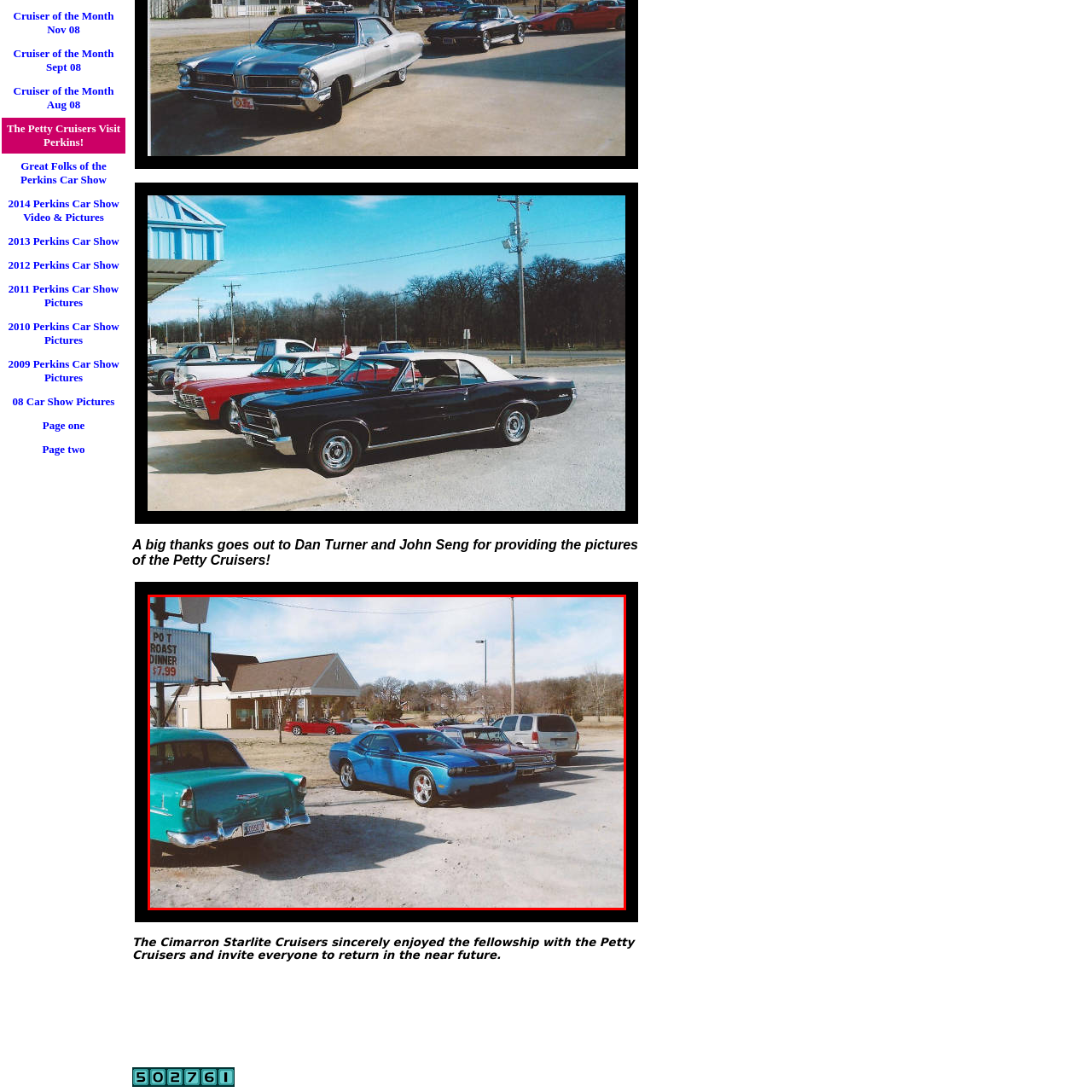Focus your attention on the image enclosed by the red boundary and provide a thorough answer to the question that follows, based on the image details: What type of vehicle is parked next to the turquoise classic car?

According to the caption, next to the turquoise classic car is a striking blue sports car, characterized by its muscular stance and contemporary style.